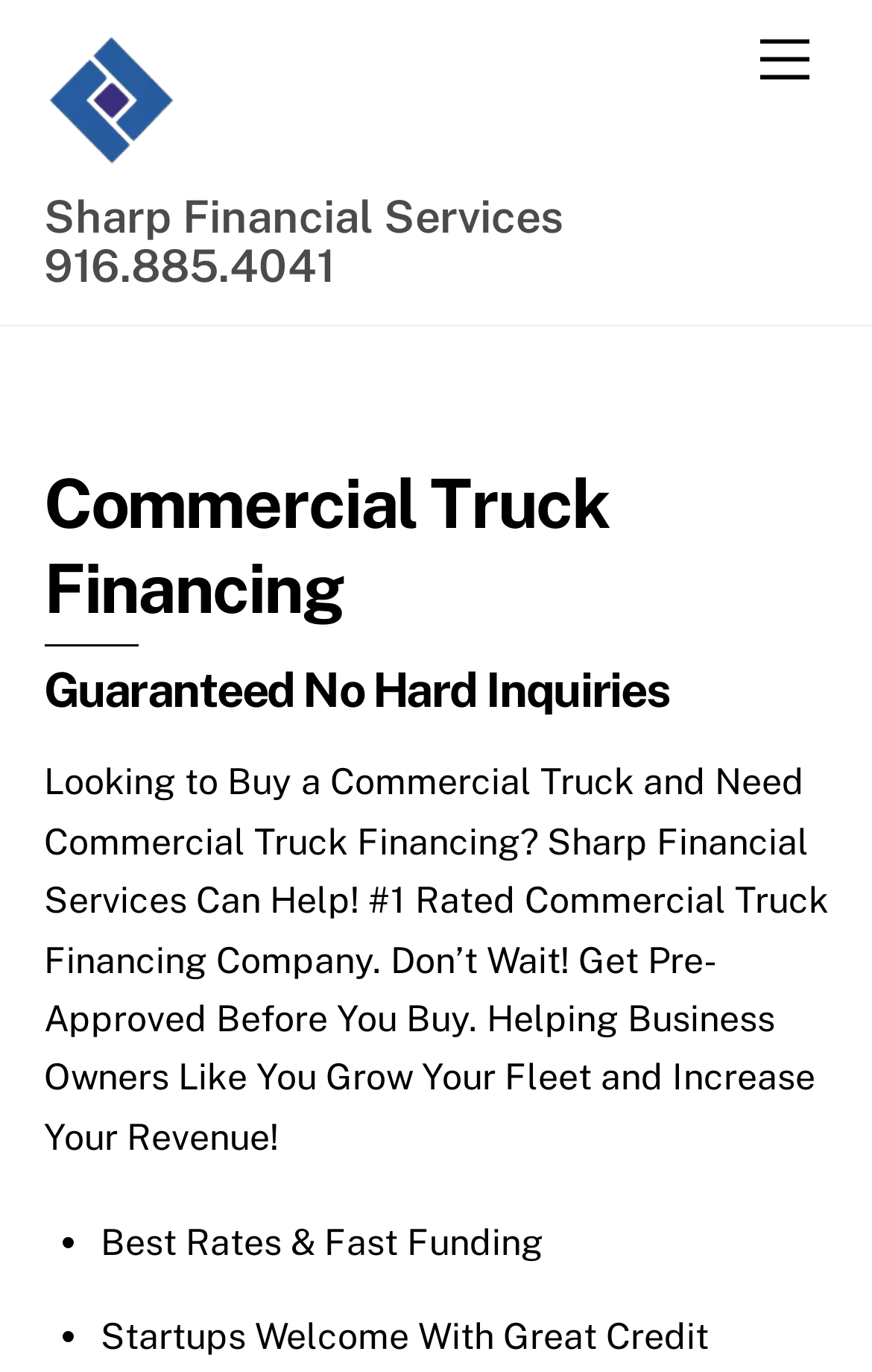What is one of the advantages of Sharp Financial Services' commercial truck financing?
Respond to the question with a single word or phrase according to the image.

Fast funding